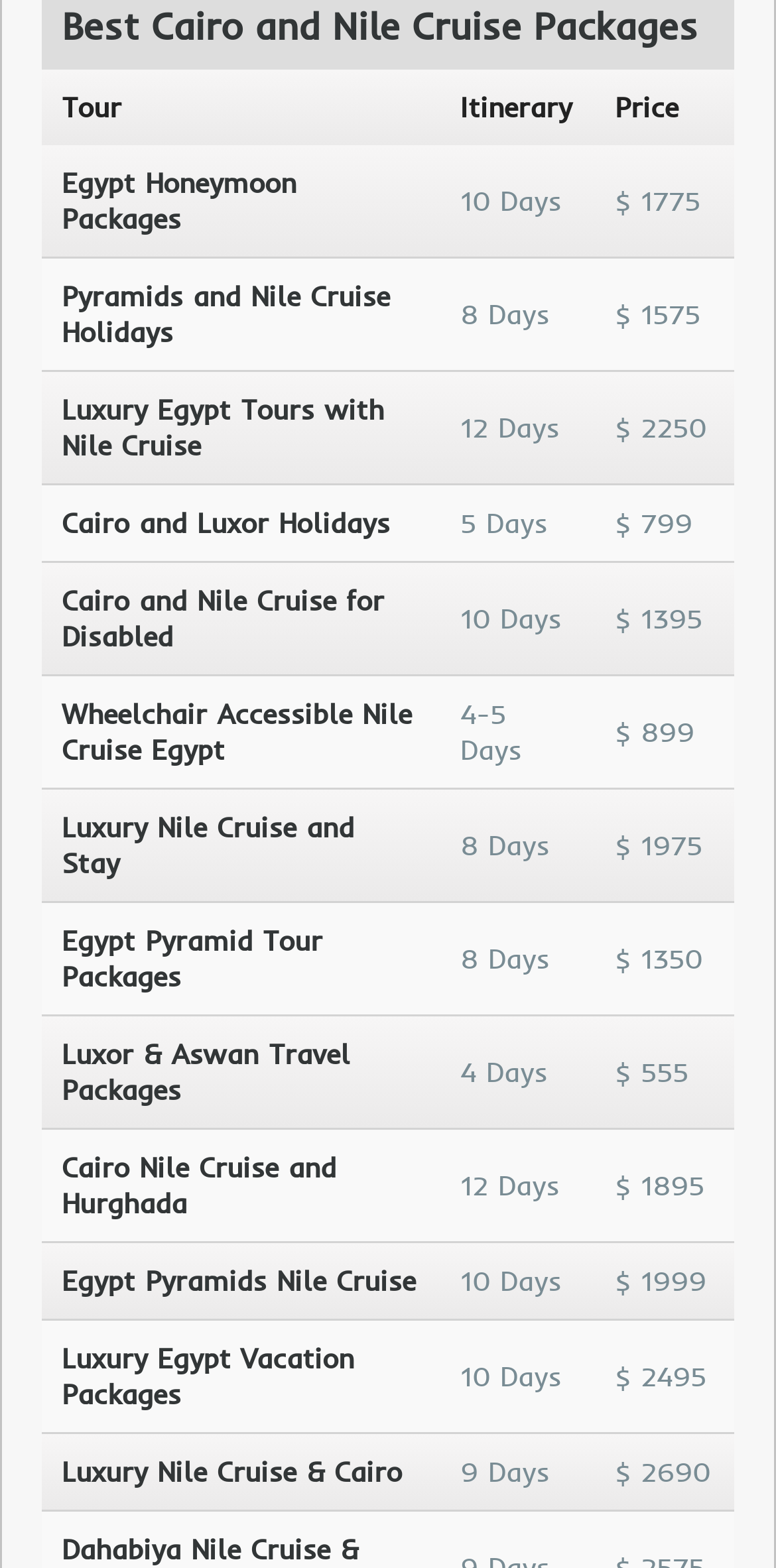Kindly determine the bounding box coordinates for the clickable area to achieve the given instruction: "View Egypt Honeymoon Packages".

[0.079, 0.106, 0.542, 0.152]